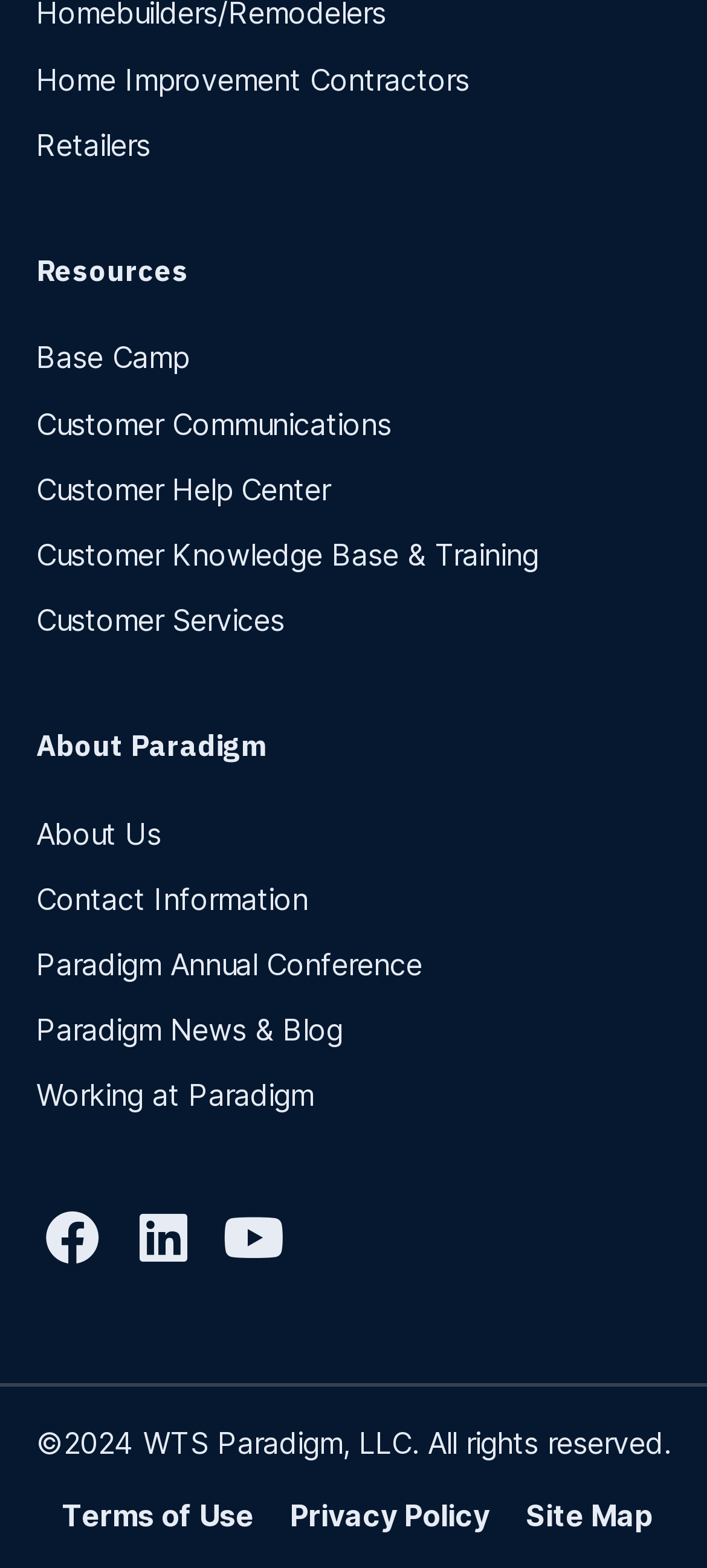Give the bounding box coordinates for the element described as: "Customer Help Center".

[0.051, 0.292, 0.949, 0.333]